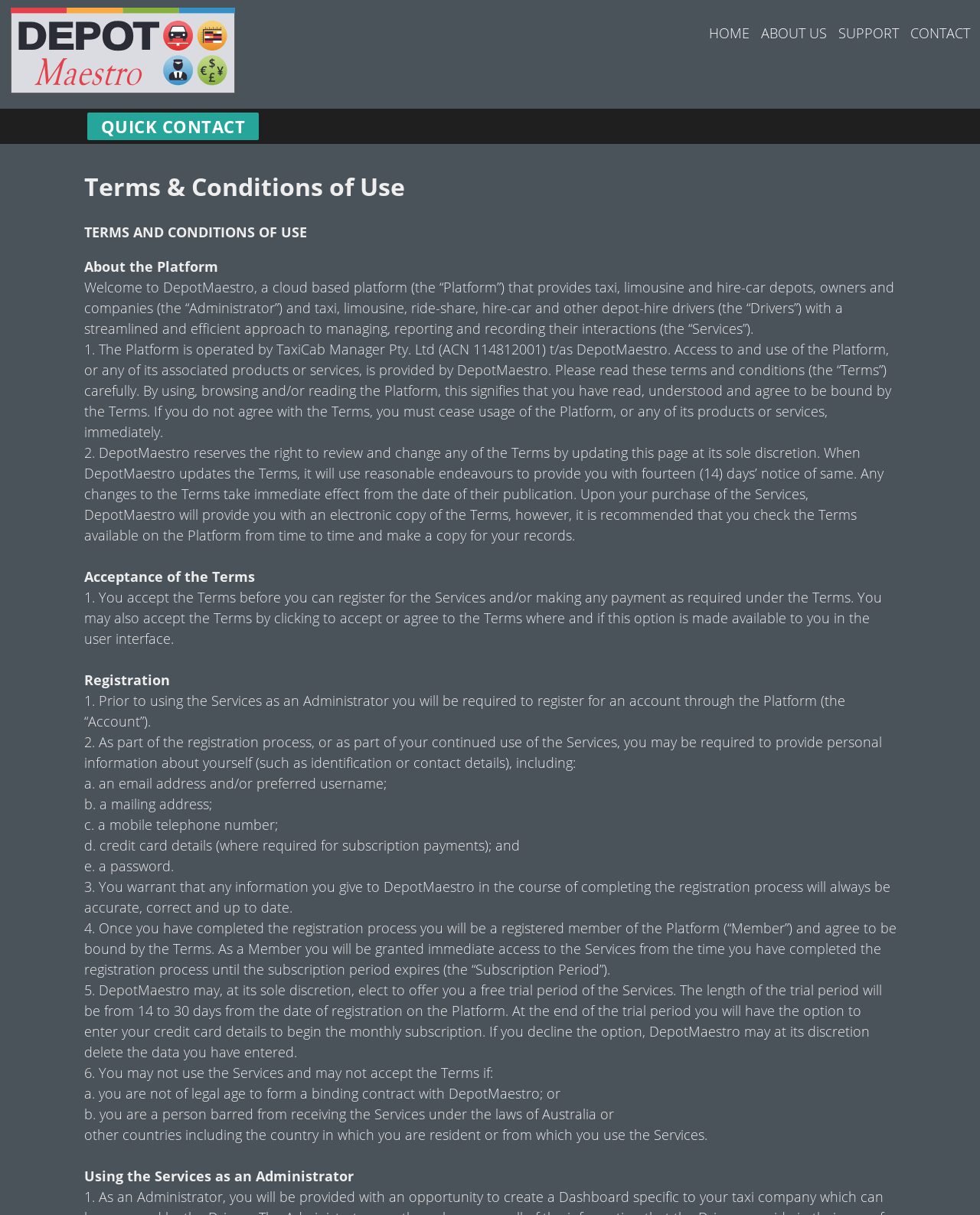Give the bounding box coordinates for the element described as: "SUPPORT".

[0.855, 0.02, 0.917, 0.035]